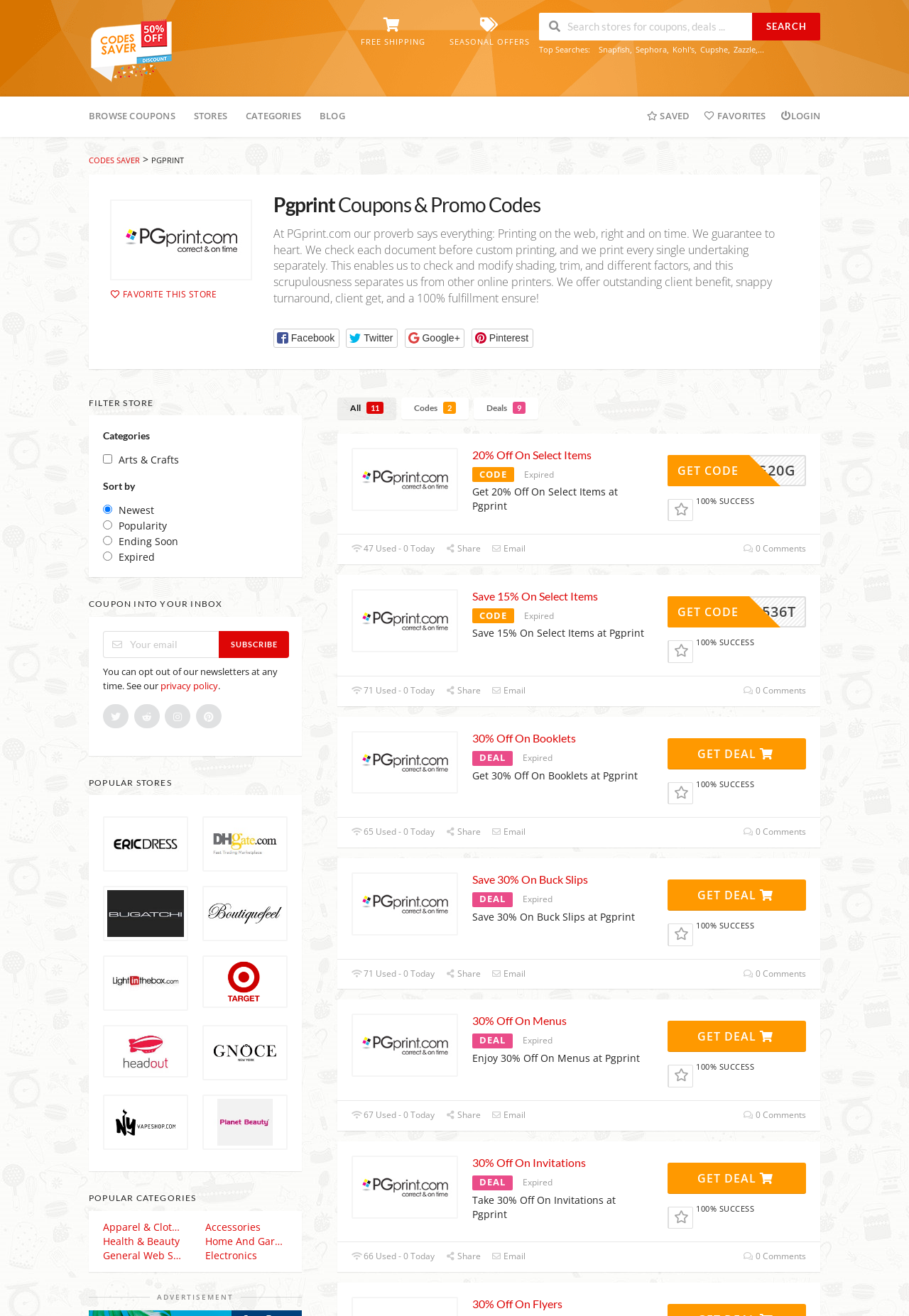Provide the bounding box coordinates of the HTML element this sentence describes: "Health & Beauty".

[0.113, 0.938, 0.204, 0.949]